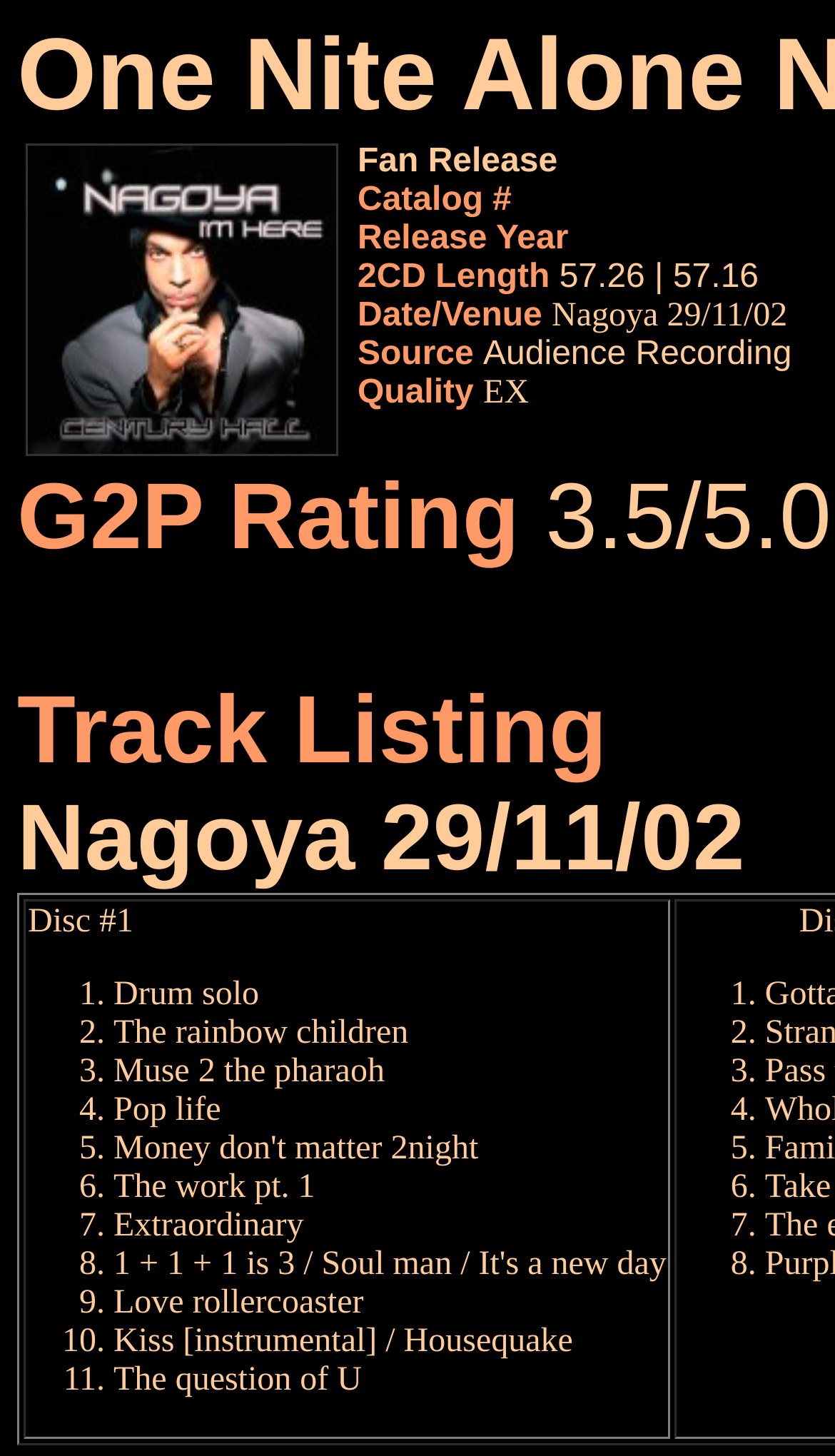Use the information in the screenshot to answer the question comprehensively: What is the rating of this album?

I found the answer by looking at the text 'G2P Rating 3.5/5.0' which indicates the rating of the album.